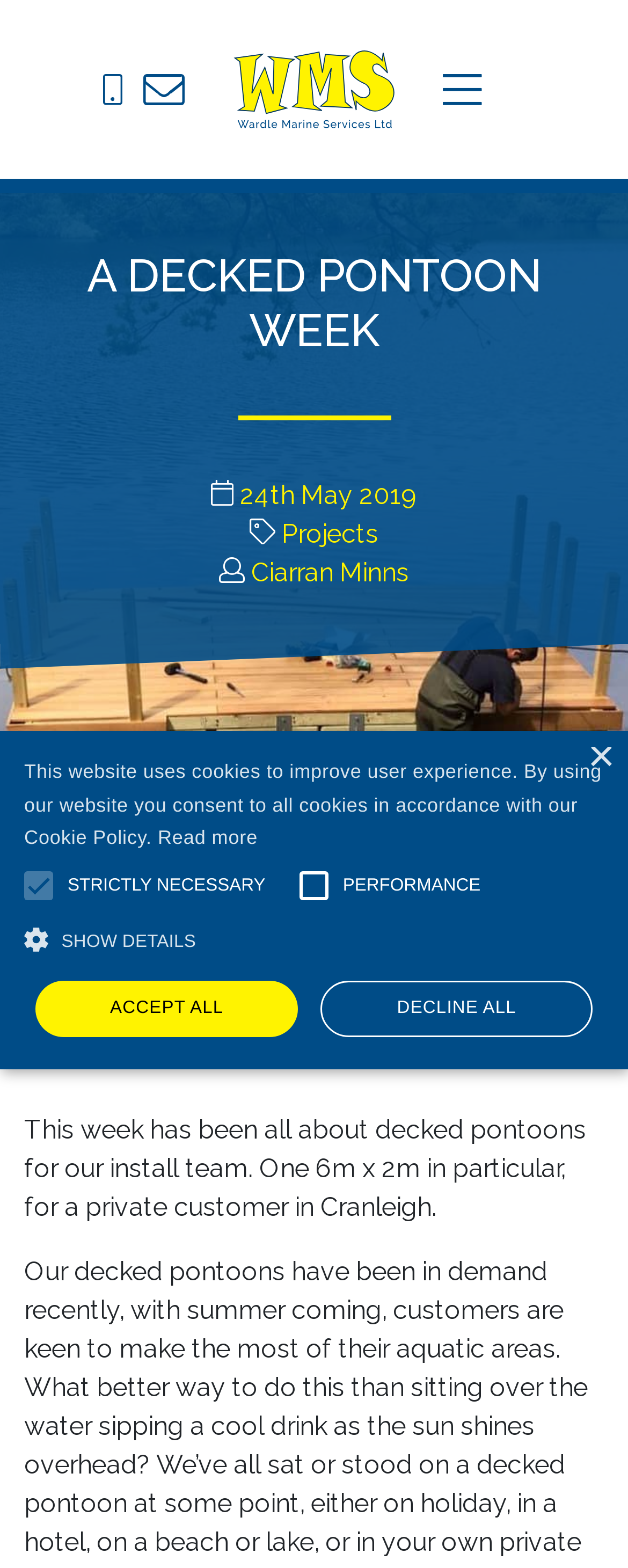Extract the bounding box coordinates of the UI element described: "Drive on Docks". Provide the coordinates in the format [left, top, right, bottom] with values ranging from 0 to 1.

[0.267, 0.06, 0.823, 0.097]